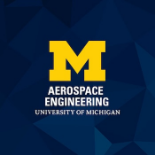Please provide a detailed answer to the question below by examining the image:
What is written below the 'M' in the logo?

According to the caption, below the 'M' in the logo, the words 'AEROSPACE ENGINEERING' are featured in a clean, modern typeface, accompanied by 'UNIVERSITY OF MICHIGAN'.